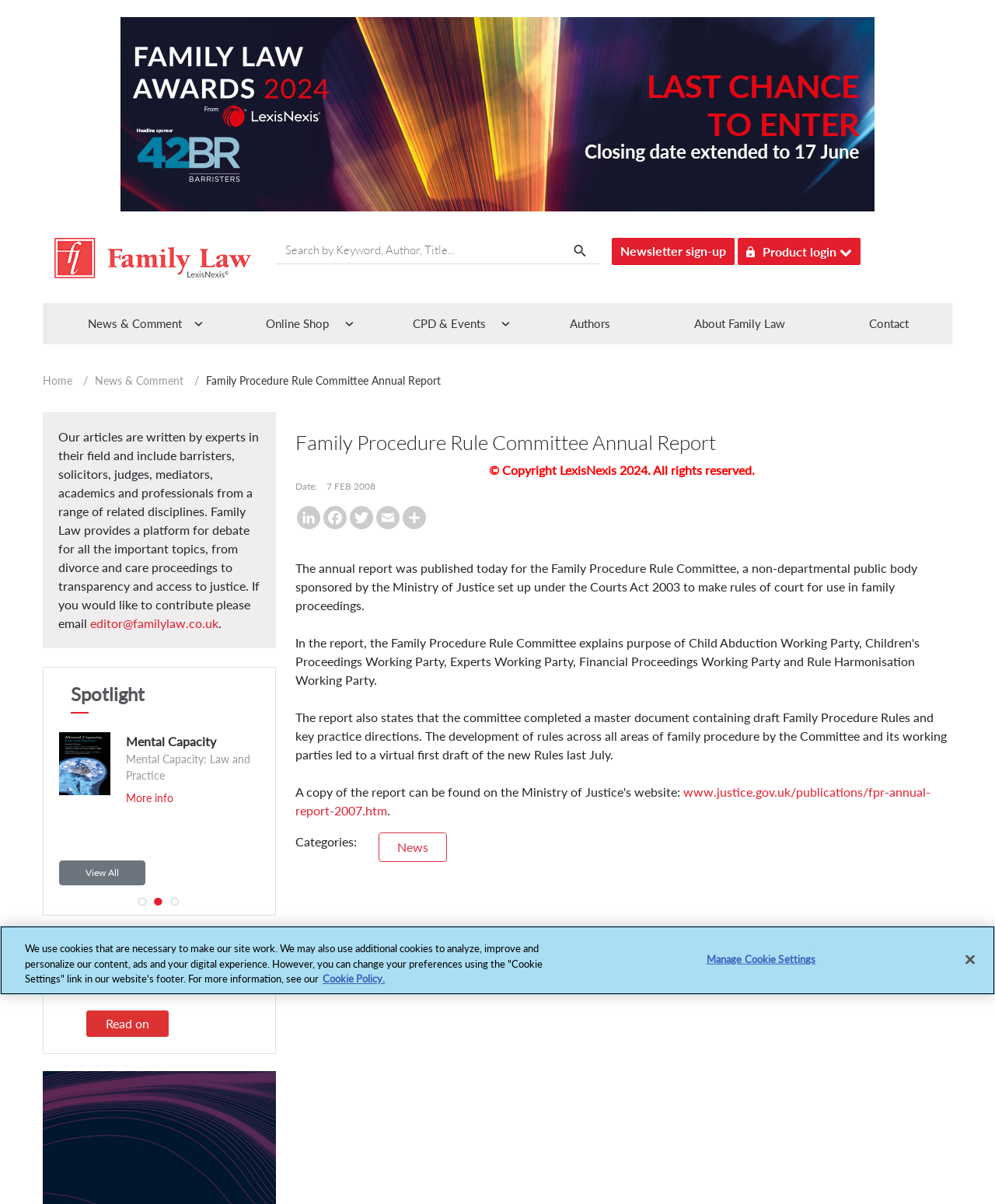Give the bounding box coordinates for this UI element: "placeholder="Search by Keyword, Author, Title..."". The coordinates should be four float numbers between 0 and 1, arranged as [left, top, right, bottom].

[0.277, 0.198, 0.602, 0.219]